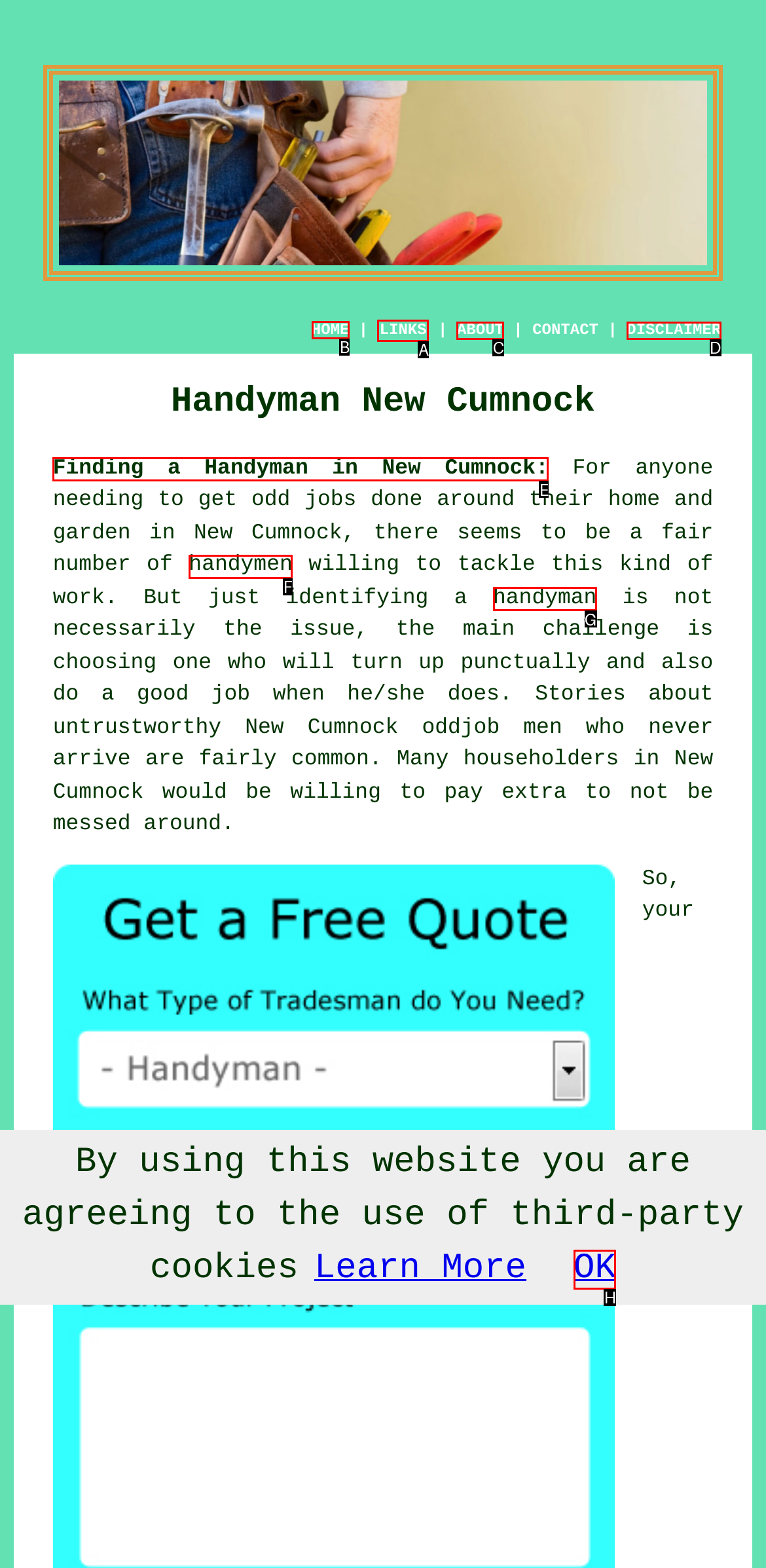Identify the correct UI element to click on to achieve the following task: Click the HOME link Respond with the corresponding letter from the given choices.

B